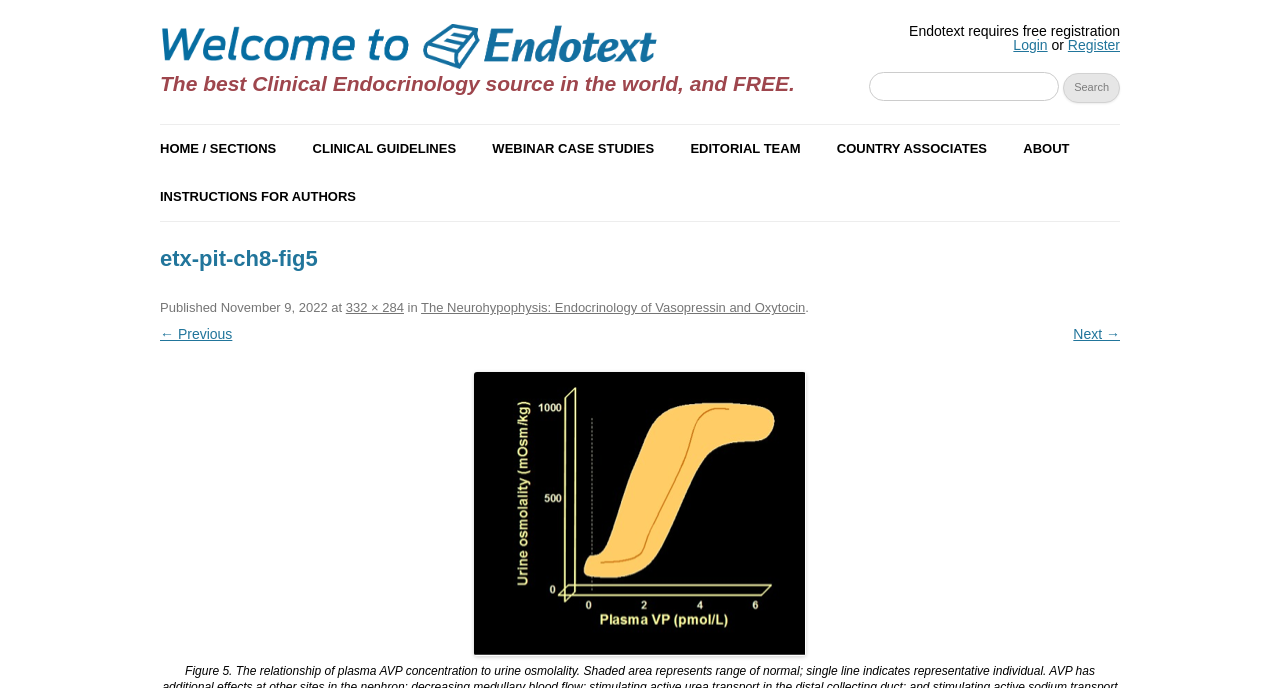What is the date of publication?
Provide a short answer using one word or a brief phrase based on the image.

November 9, 2022